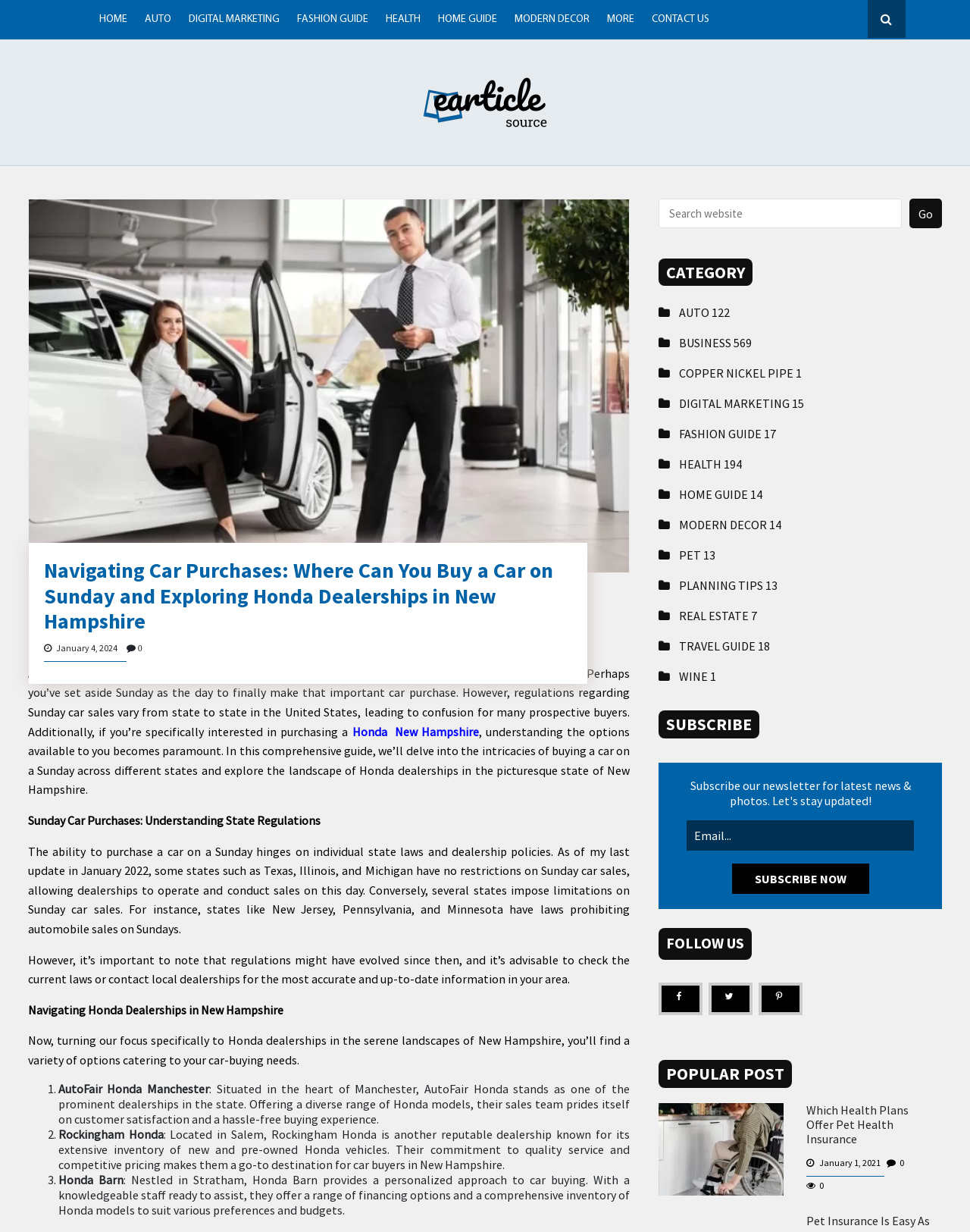Please mark the bounding box coordinates of the area that should be clicked to carry out the instruction: "Click on the 'HOME' link".

[0.103, 0.0, 0.132, 0.032]